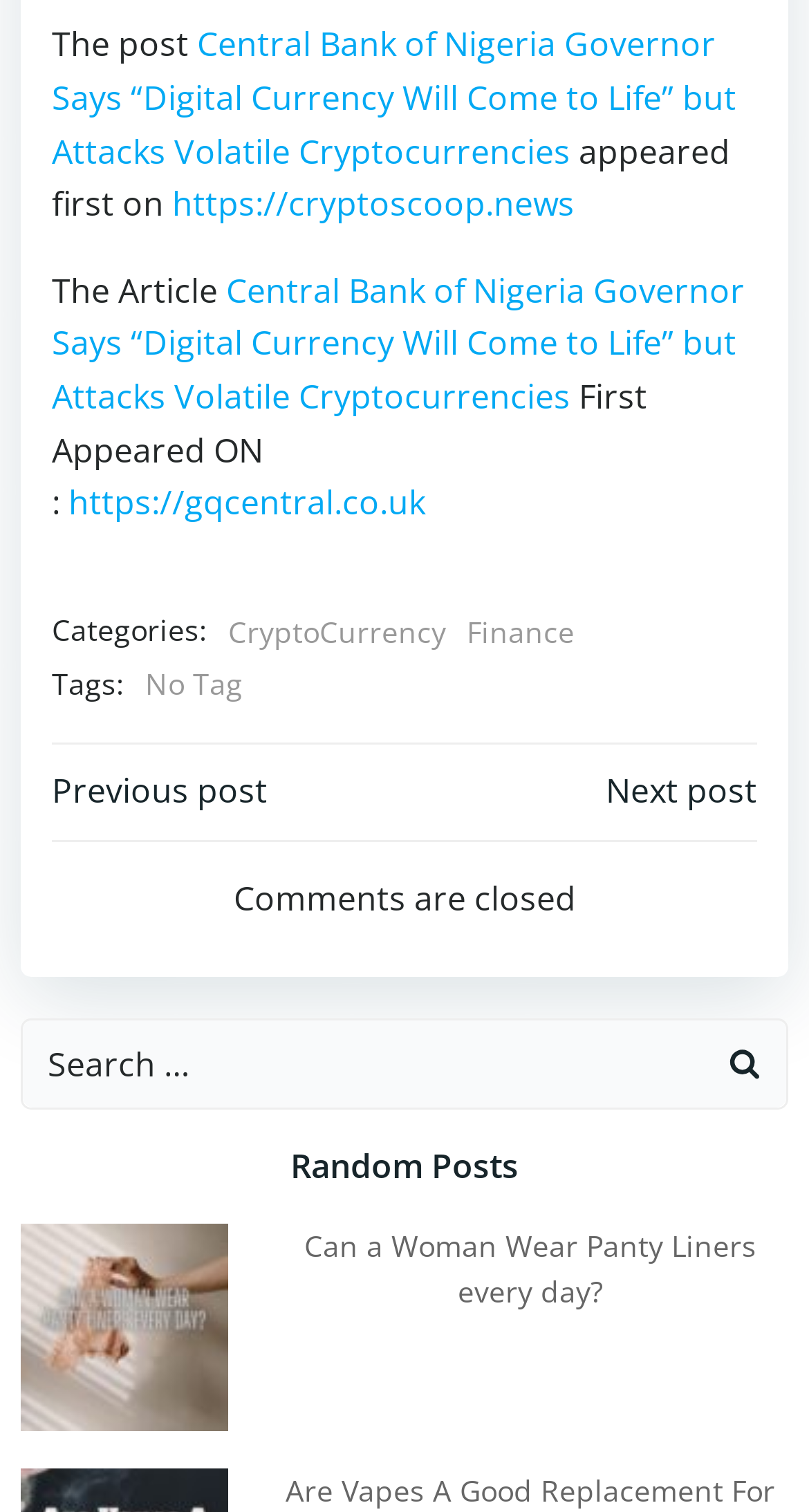From the image, can you give a detailed response to the question below:
Is the comment section open?

I found that the comment section is closed by looking at the text content of the StaticText element with ID 317, which is 'Comments are closed'.